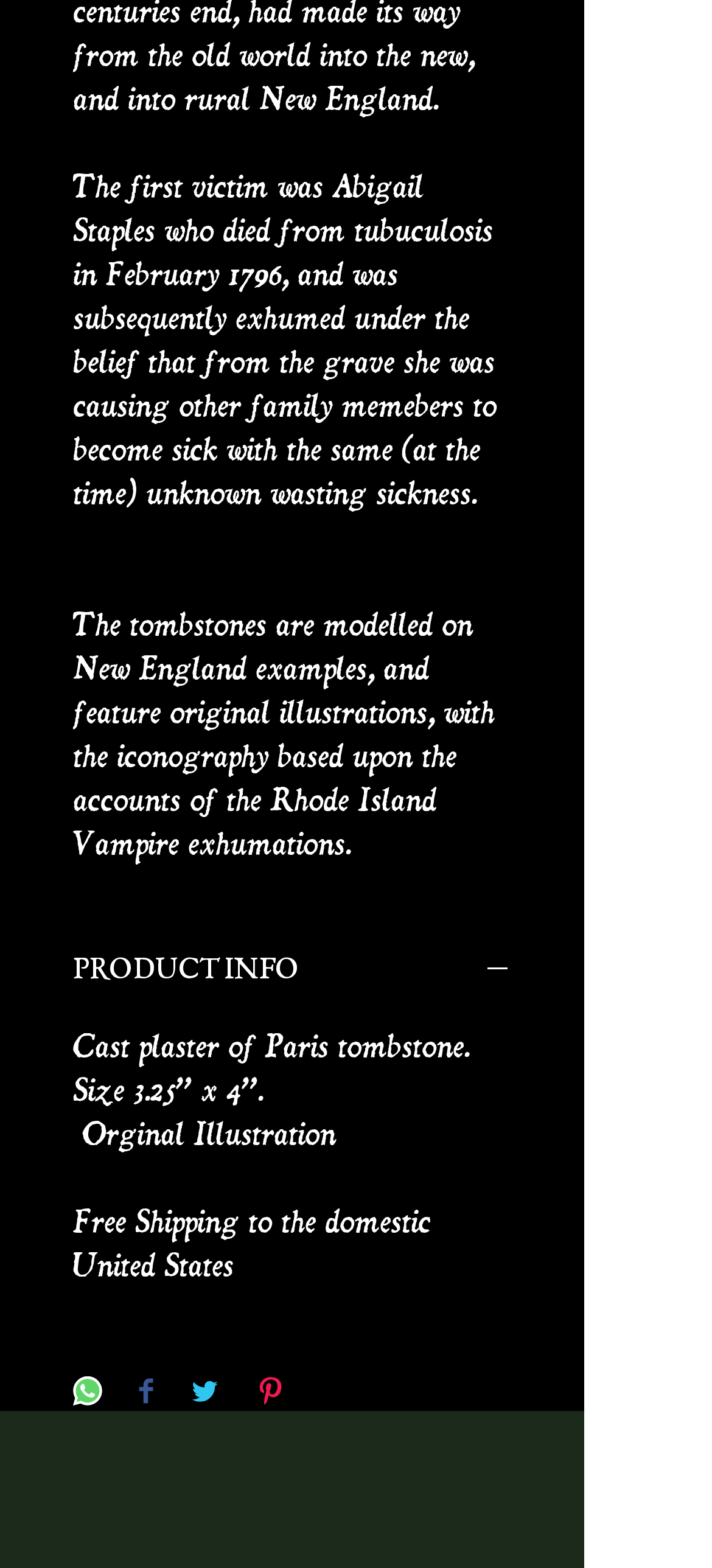Please find the bounding box for the following UI element description. Provide the coordinates in (top-left x, top-left y, bottom-right x, bottom-right y) format, with values between 0 and 1: PRODUCT INFO

[0.103, 0.609, 0.718, 0.635]